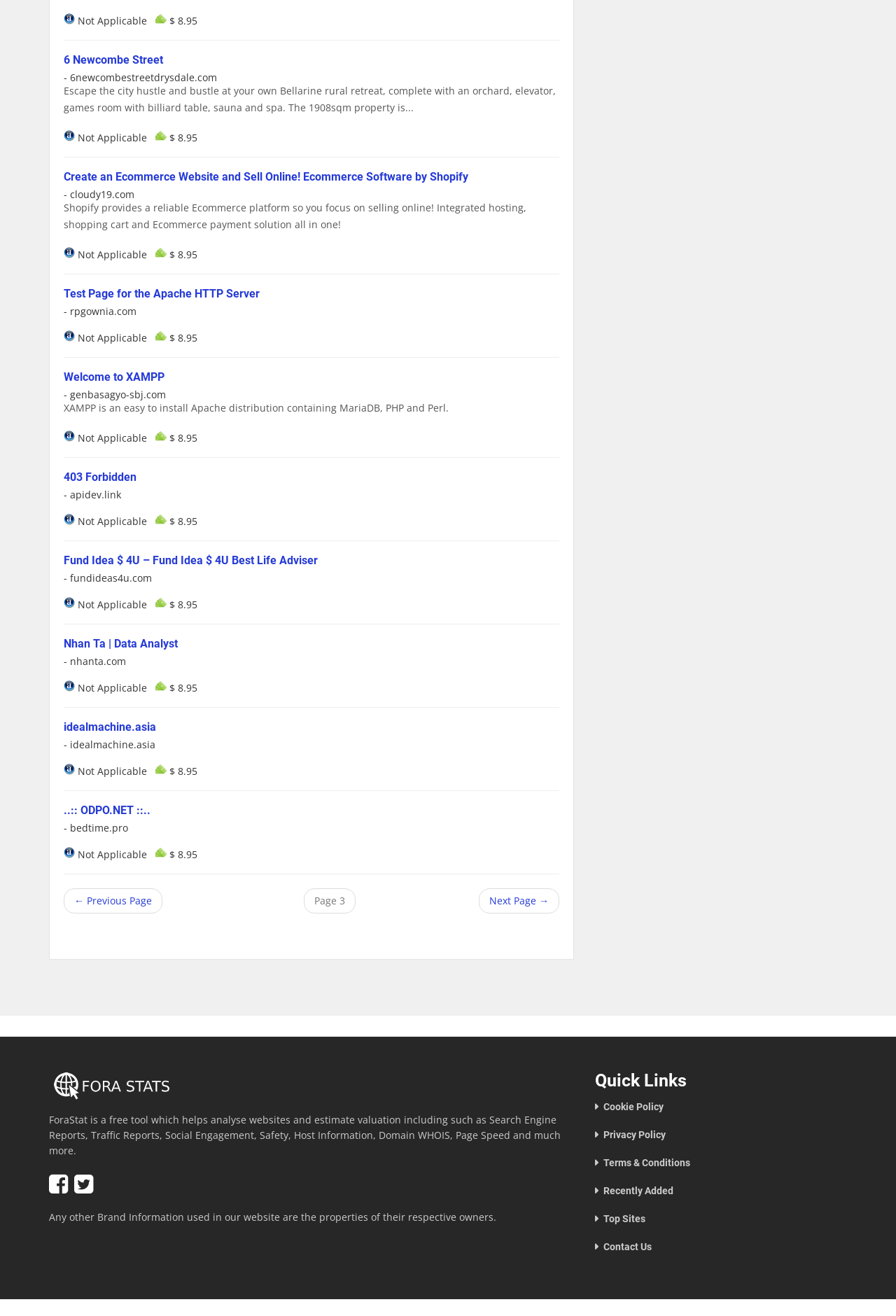Please specify the bounding box coordinates of the clickable region necessary for completing the following instruction: "Learn about Fund Idea $ 4U – Fund Idea $ 4U Best Life Adviser". The coordinates must consist of four float numbers between 0 and 1, i.e., [left, top, right, bottom].

[0.071, 0.421, 0.355, 0.431]